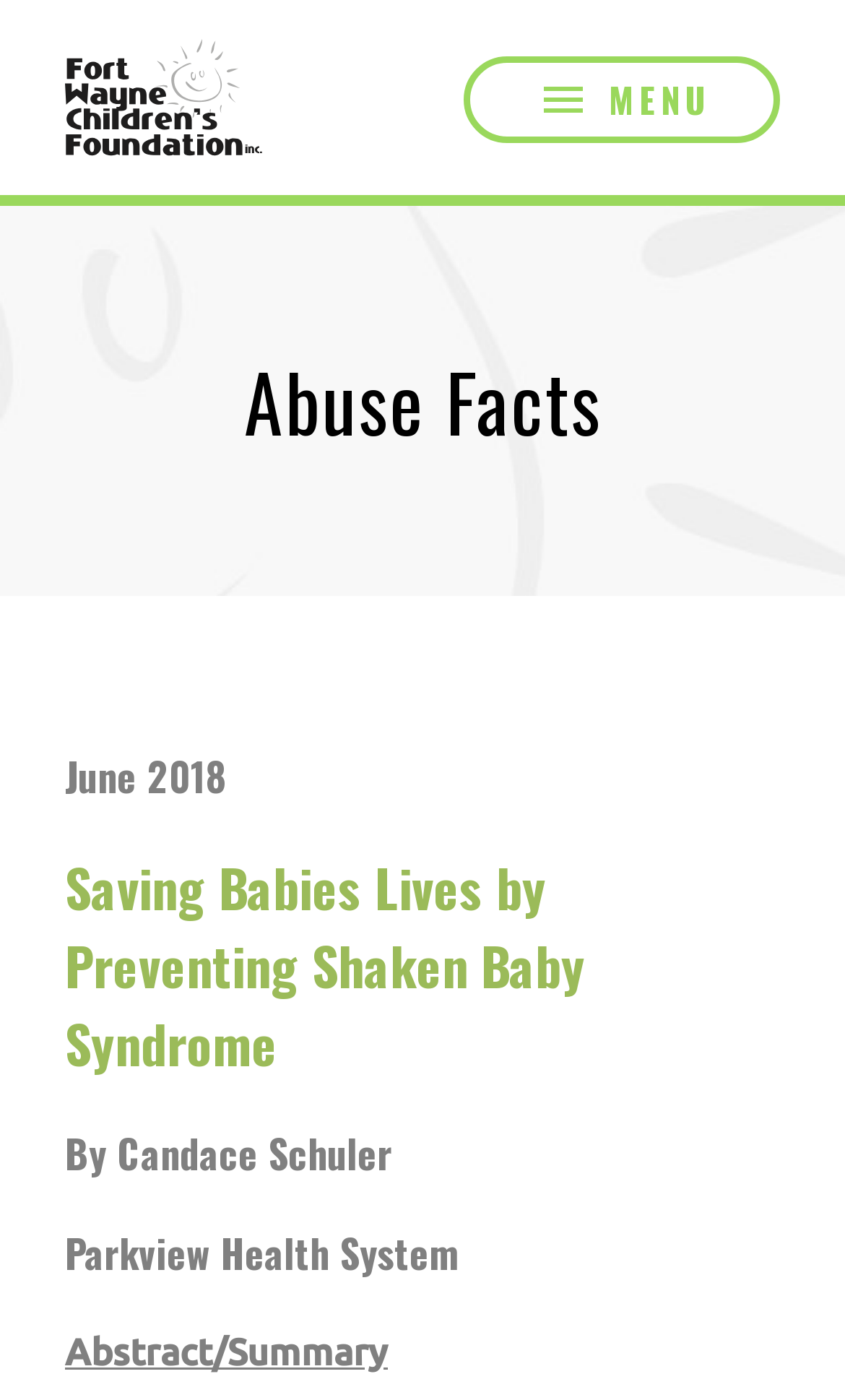Use the information in the screenshot to answer the question comprehensively: What is the purpose of this webpage?

Based on the webpage's content, it appears to be providing information and facts about abuse, specifically shaken baby syndrome. The headings and text suggest that the webpage is educational and informative, aiming to raise awareness and prevent abuse.